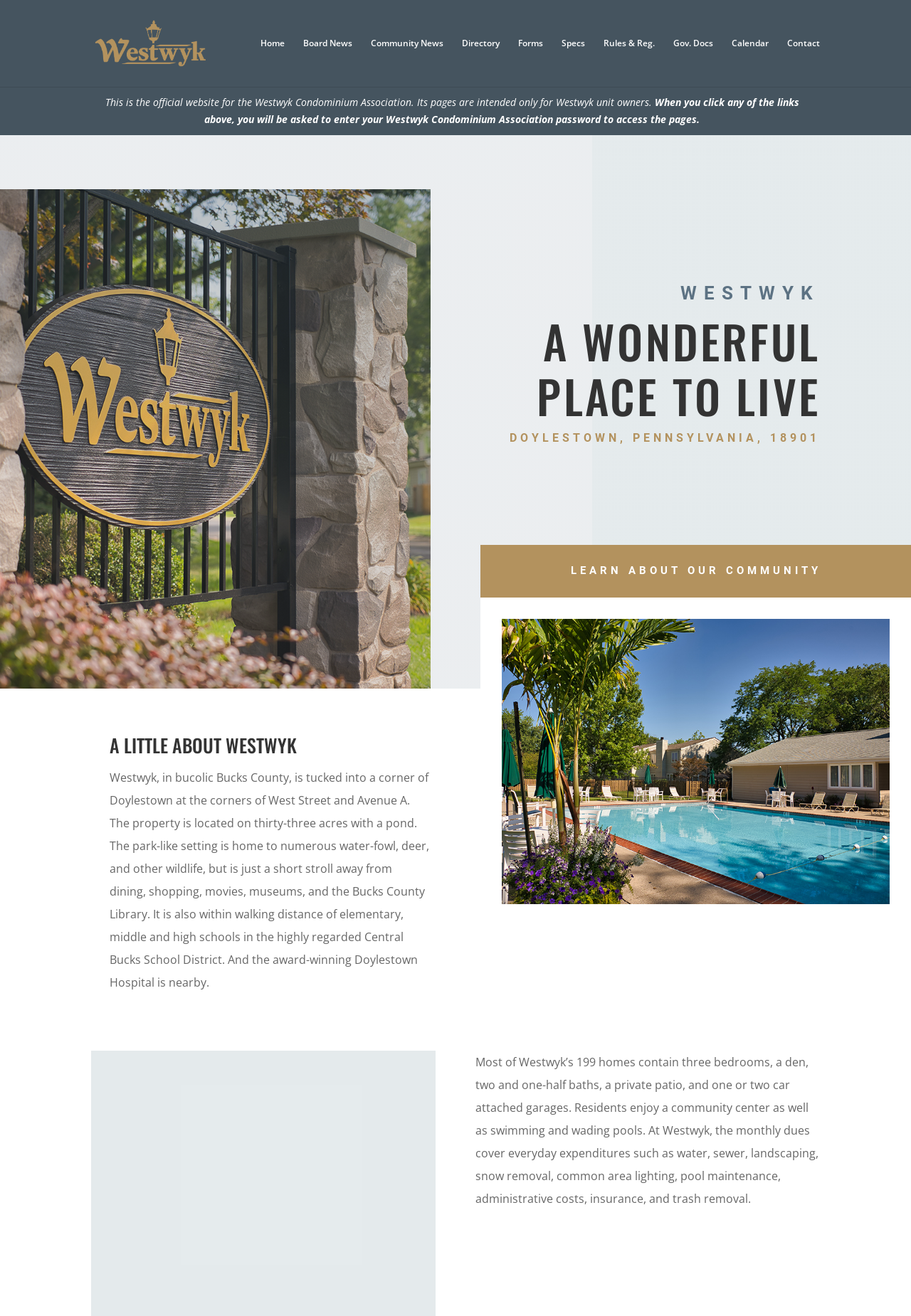Using the element description provided, determine the bounding box coordinates in the format (top-left x, top-left y, bottom-right x, bottom-right y). Ensure that all values are floating point numbers between 0 and 1. Element description: Community News

[0.407, 0.029, 0.487, 0.066]